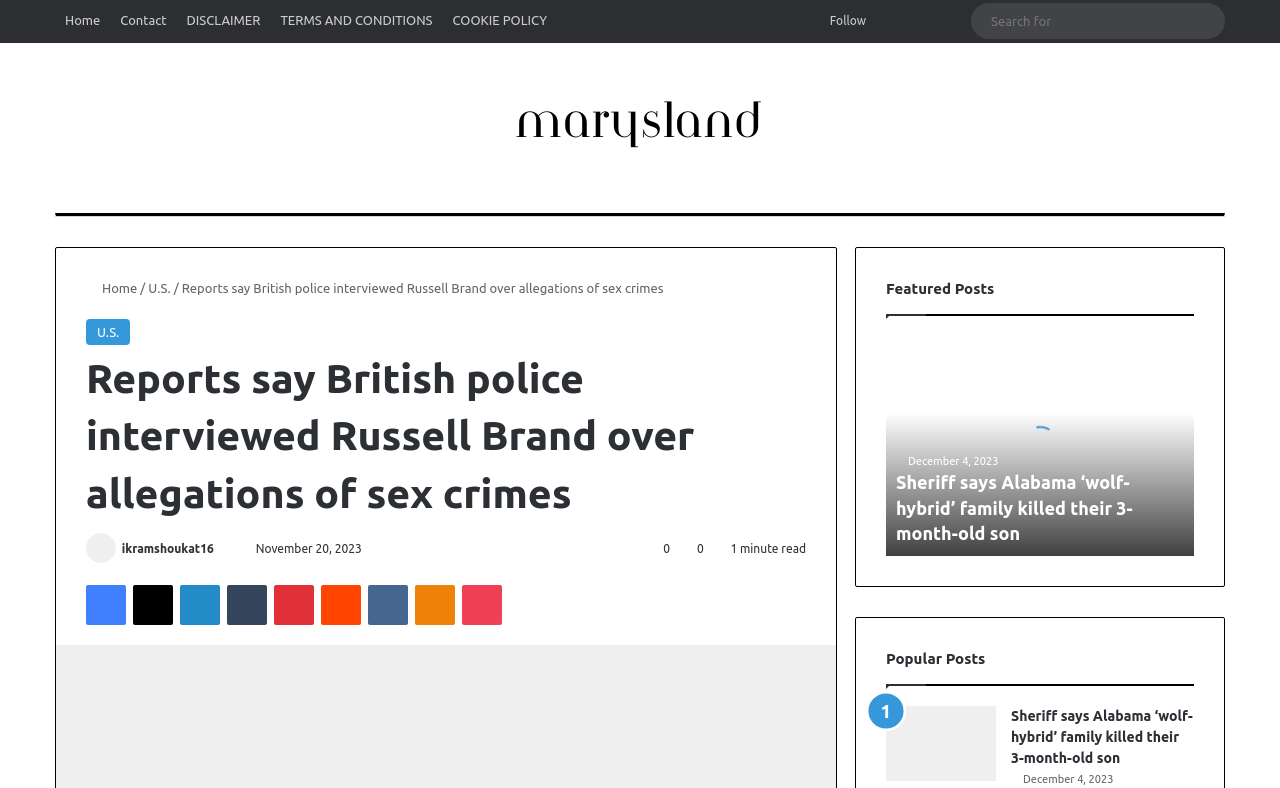What is the main heading of this webpage? Please extract and provide it.

Reports say British police interviewed Russell Brand over allegations of sex crimes